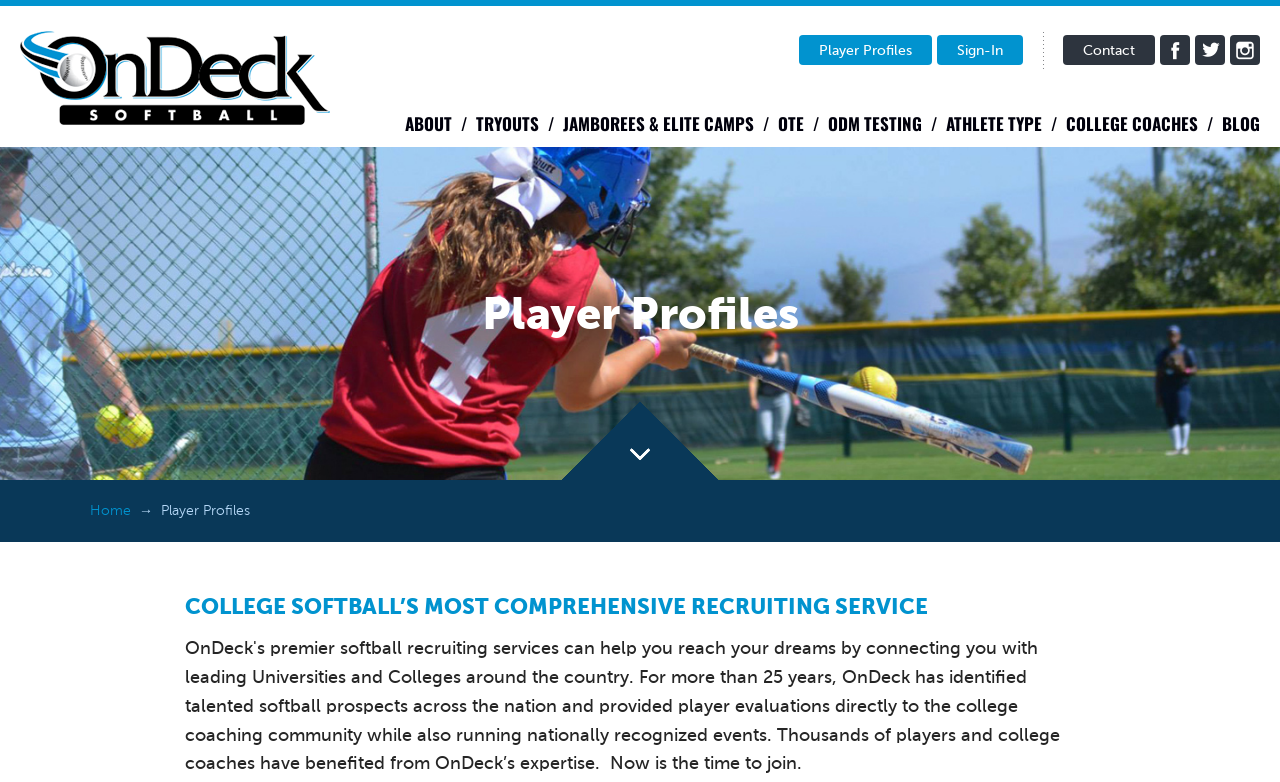How many social media links are present?
Respond to the question with a single word or phrase according to the image.

3